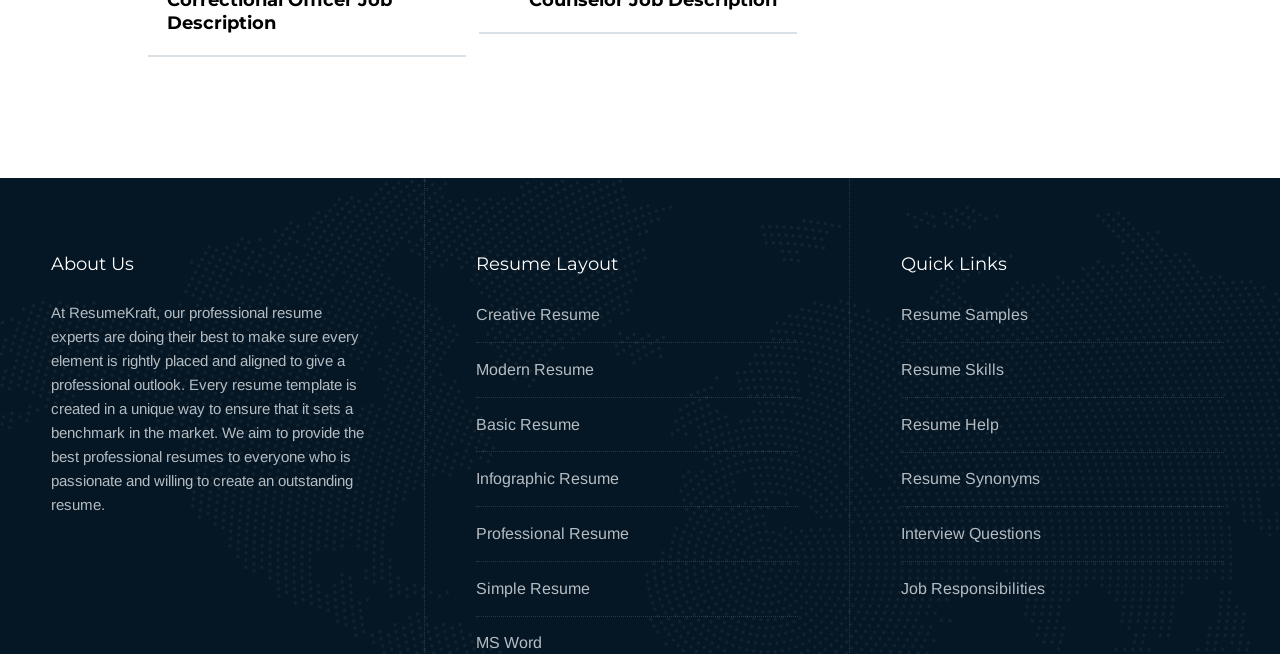Please find the bounding box coordinates of the clickable region needed to complete the following instruction: "Click the 'Sent Request' button". The bounding box coordinates must consist of four float numbers between 0 and 1, i.e., [left, top, right, bottom].

None